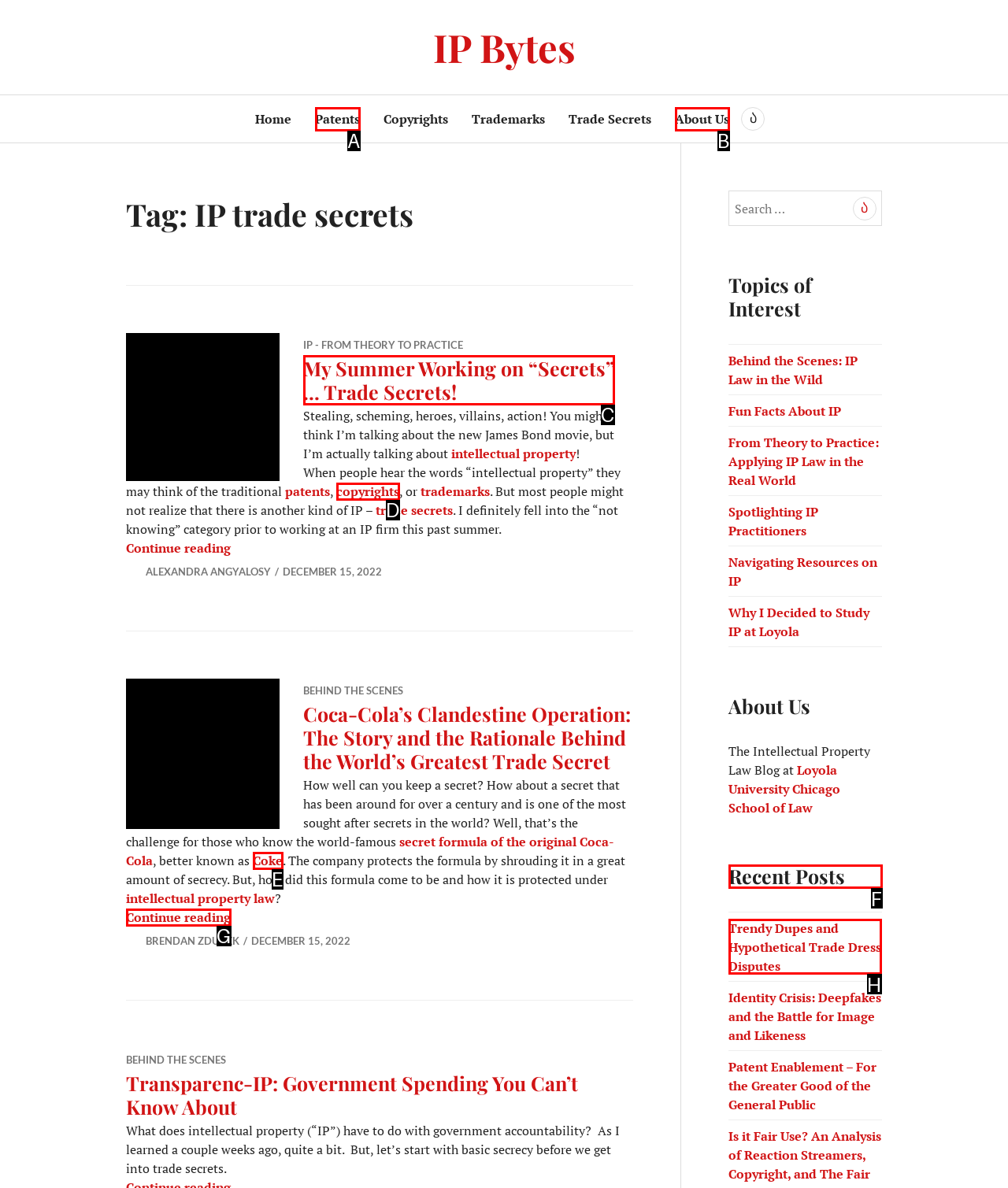To complete the task: Check the 'Recent Posts', which option should I click? Answer with the appropriate letter from the provided choices.

F